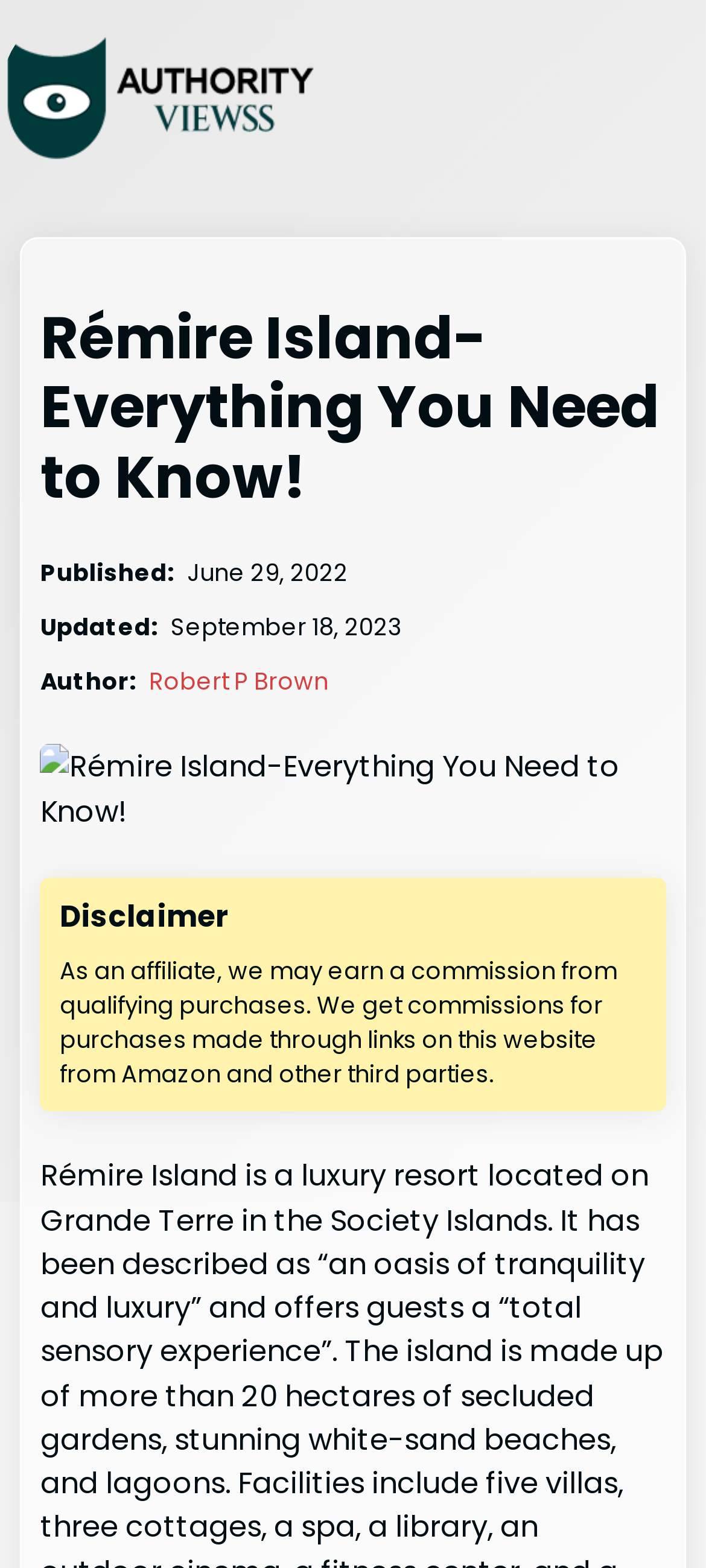Please provide a detailed answer to the question below based on the screenshot: 
What is the date of publication of this article?

I found the publication date by looking at the 'Published:' label and the corresponding time element next to it, which says 'June 29, 2022'.